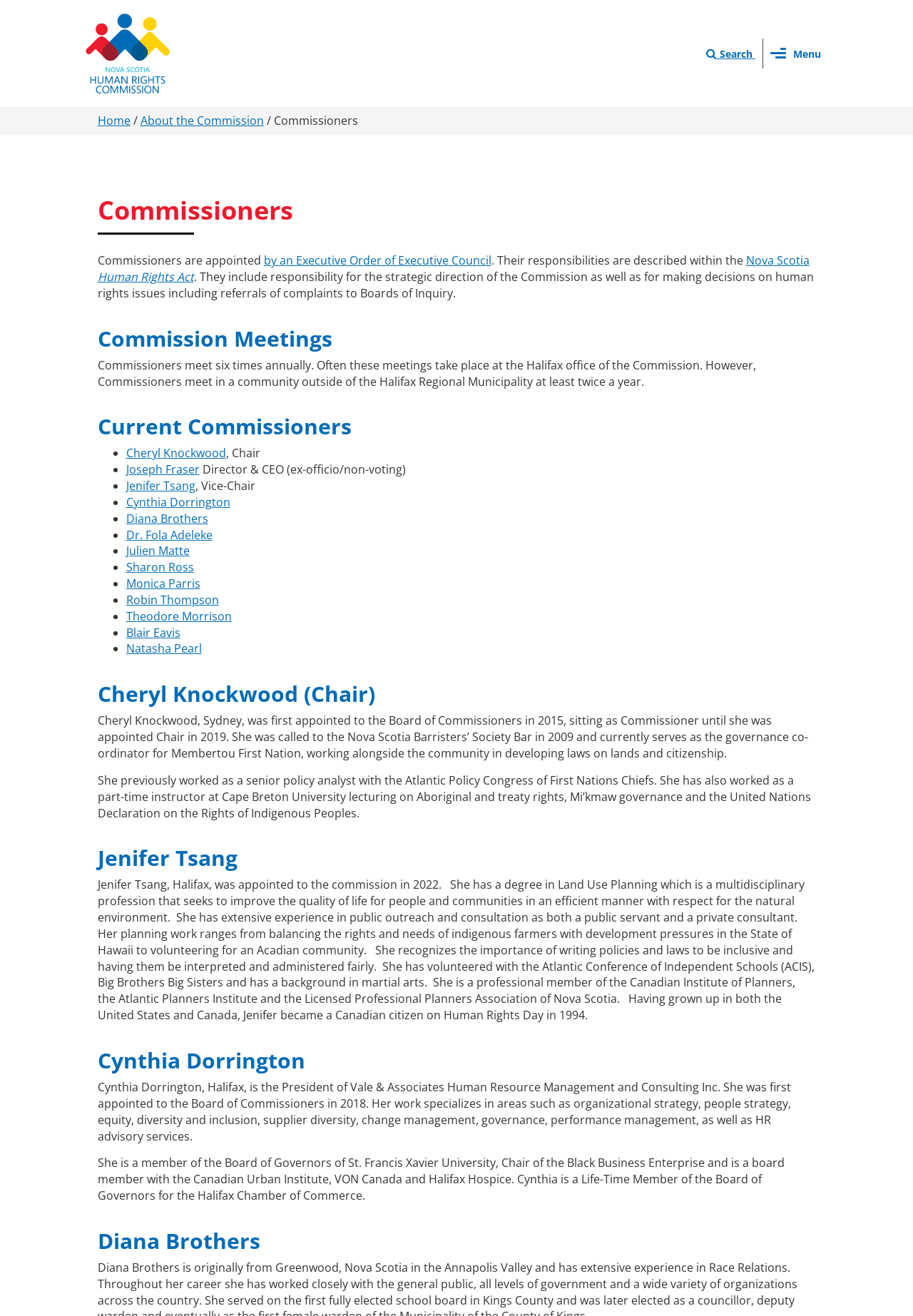Please provide the bounding box coordinate of the region that matches the element description: Home. Coordinates should be in the format (top-left x, top-left y, bottom-right x, bottom-right y) and all values should be between 0 and 1.

[0.107, 0.086, 0.143, 0.098]